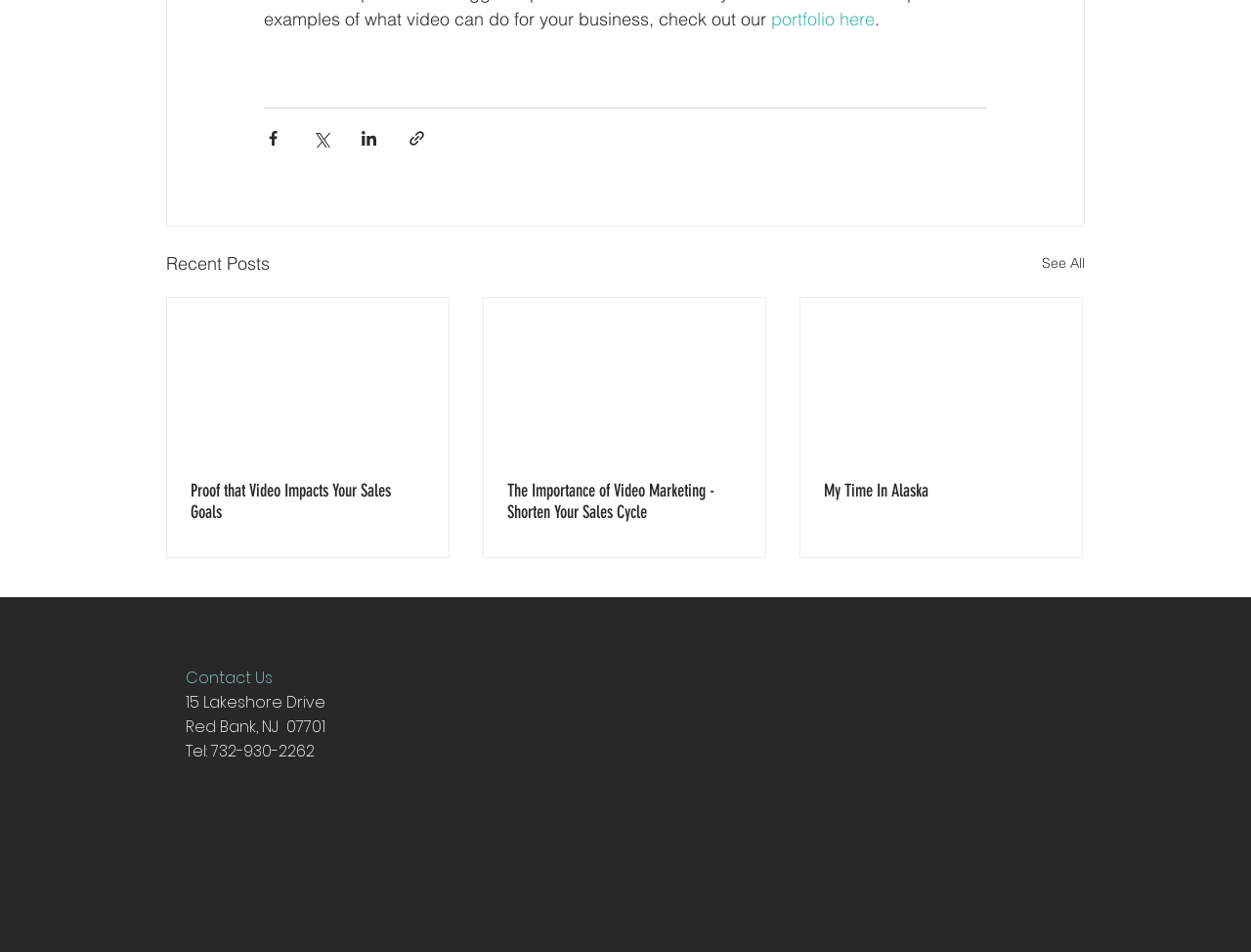Please pinpoint the bounding box coordinates for the region I should click to adhere to this instruction: "Share via Facebook".

[0.211, 0.135, 0.226, 0.155]